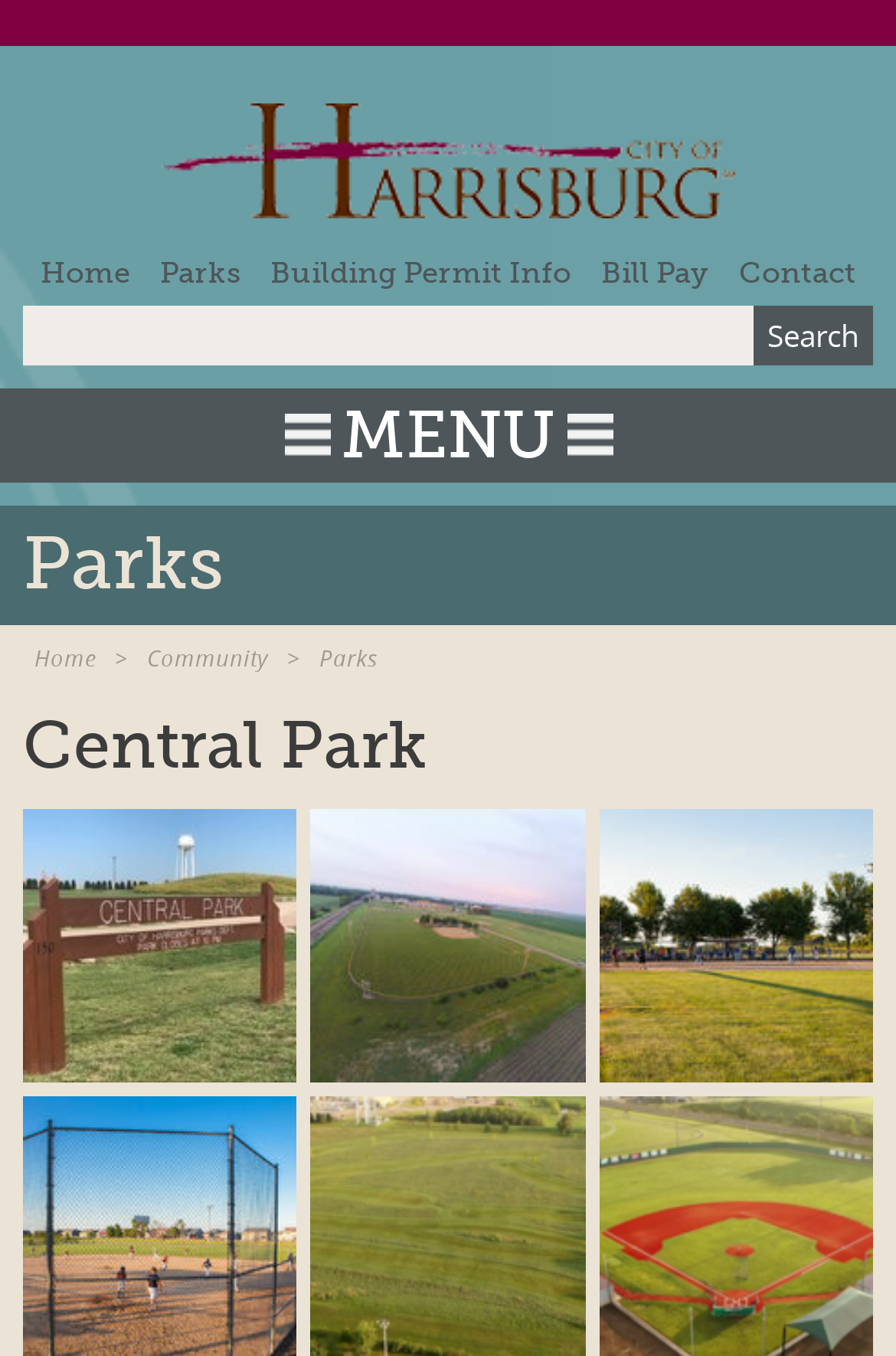Provide the bounding box coordinates of the HTML element described as: "Bill Pay". The bounding box coordinates should be four float numbers between 0 and 1, i.e., [left, top, right, bottom].

[0.658, 0.186, 0.804, 0.217]